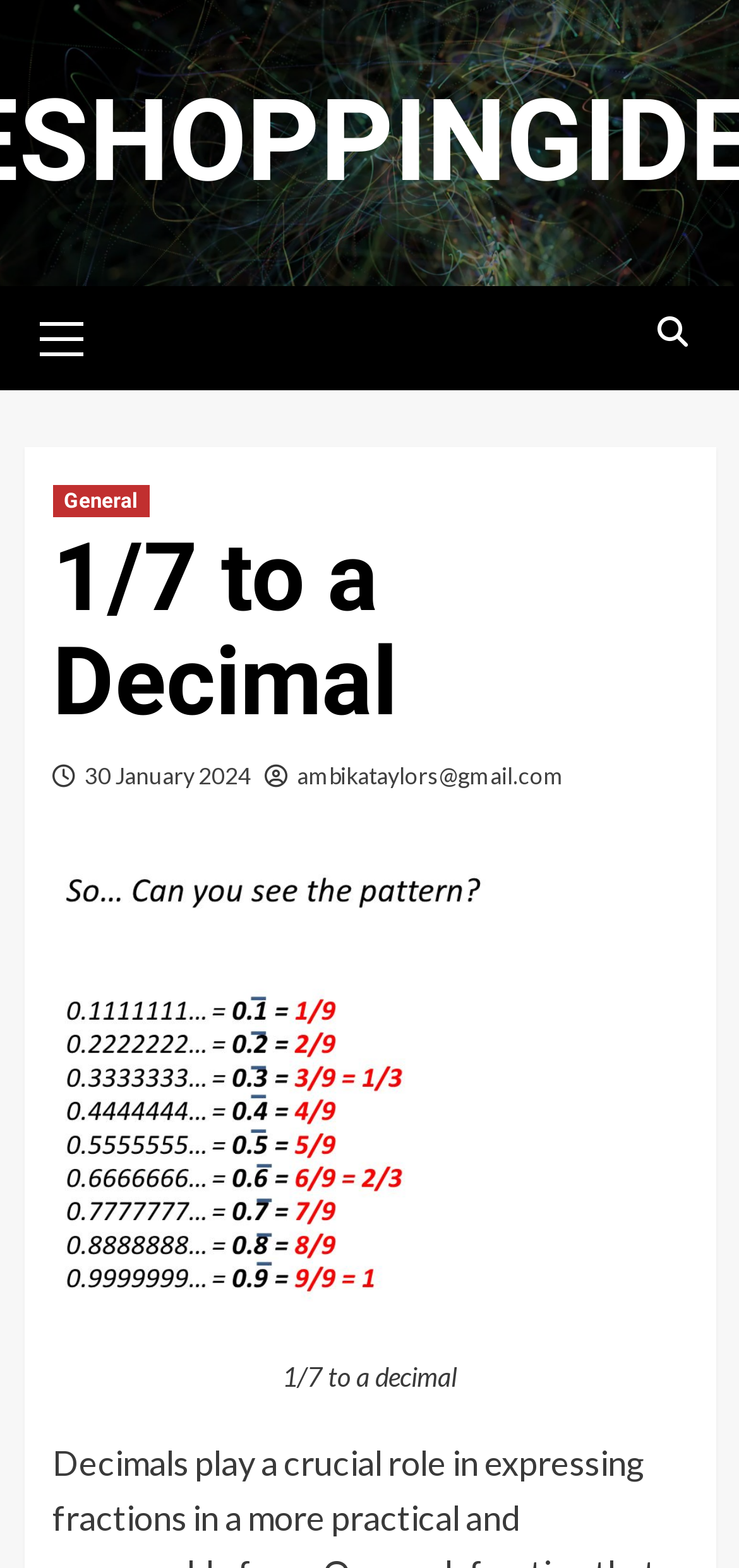What is the email address of the author?
Using the image as a reference, answer with just one word or a short phrase.

ambikataylors@gmail.com